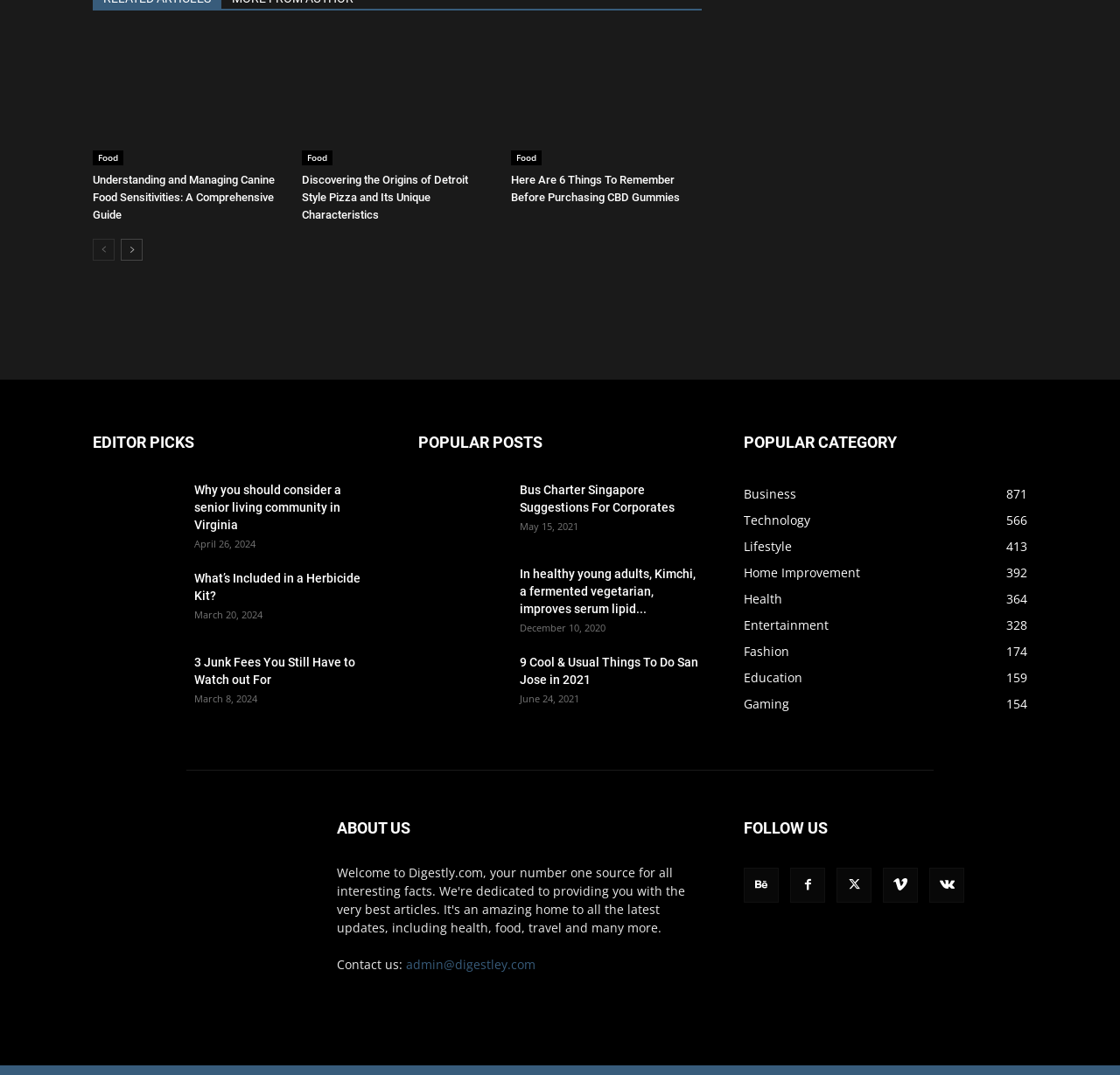Find the bounding box coordinates of the element to click in order to complete this instruction: "Read the article about 'Understanding and Managing Canine Food Sensitivities'". The bounding box coordinates must be four float numbers between 0 and 1, denoted as [left, top, right, bottom].

[0.083, 0.159, 0.253, 0.208]